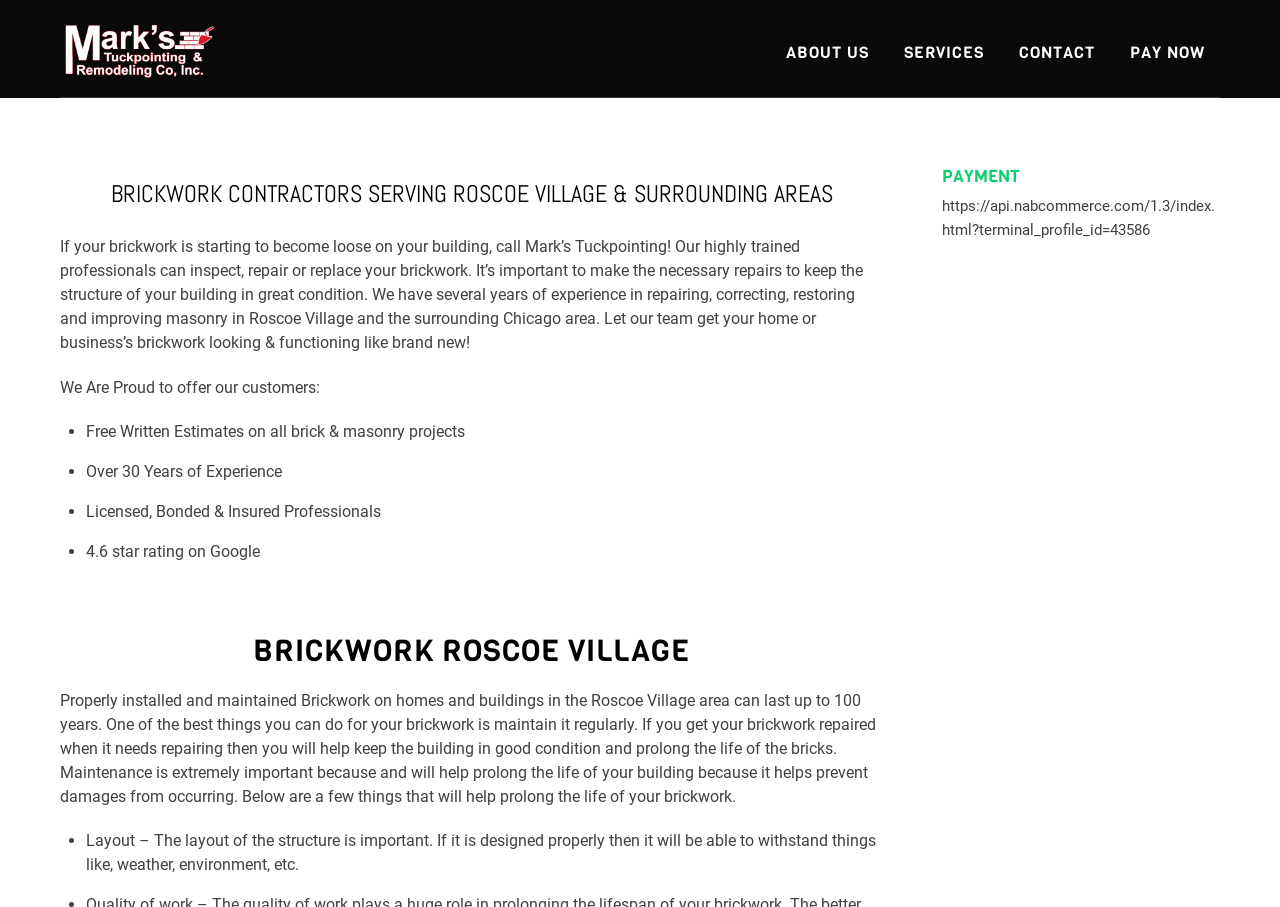Bounding box coordinates must be specified in the format (top-left x, top-left y, bottom-right x, bottom-right y). All values should be floating point numbers between 0 and 1. What are the bounding box coordinates of the UI element described as: Services

[0.695, 0.018, 0.781, 0.107]